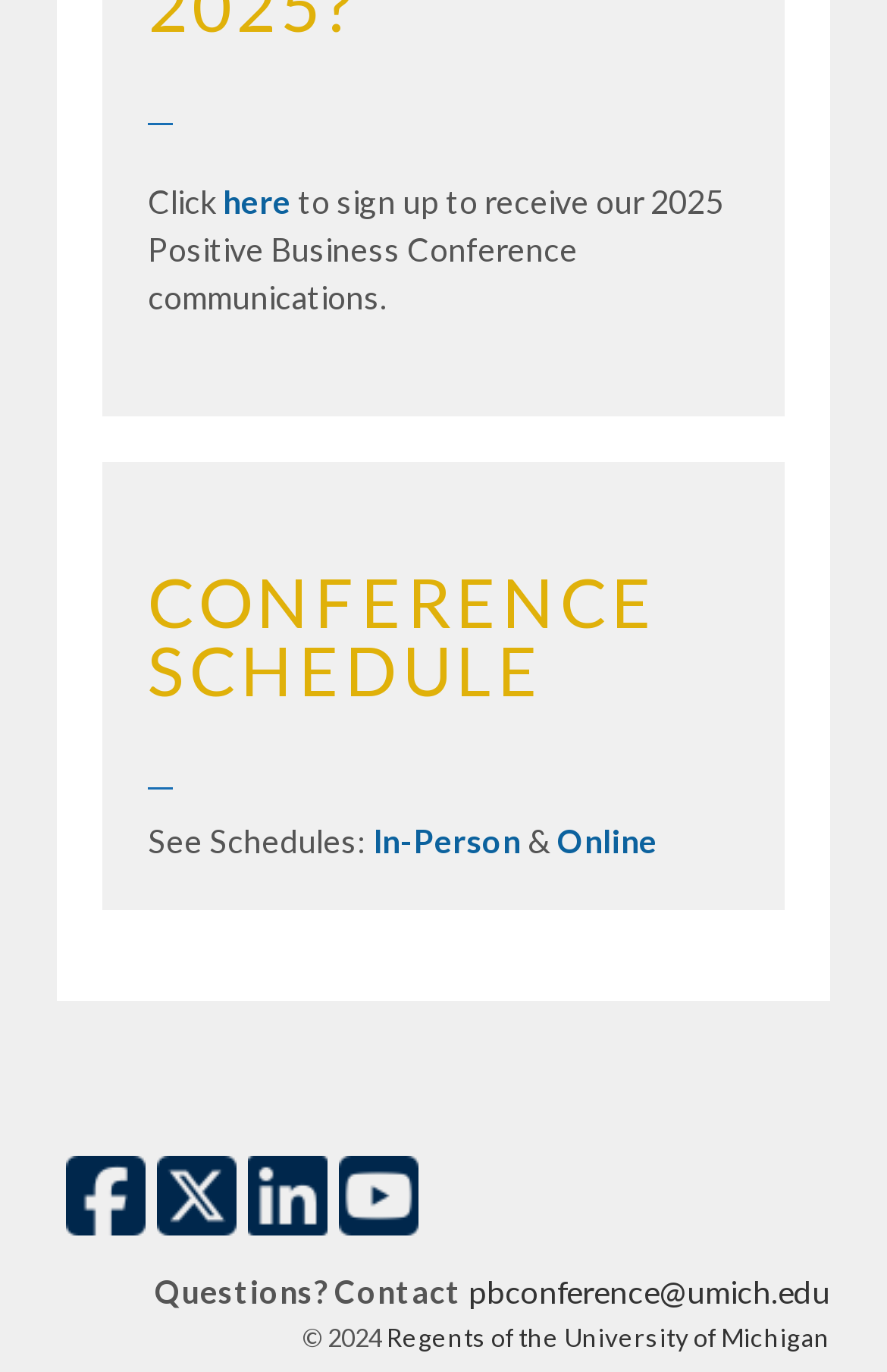Please identify the bounding box coordinates of the area that needs to be clicked to follow this instruction: "Click to sign up".

[0.251, 0.132, 0.328, 0.16]